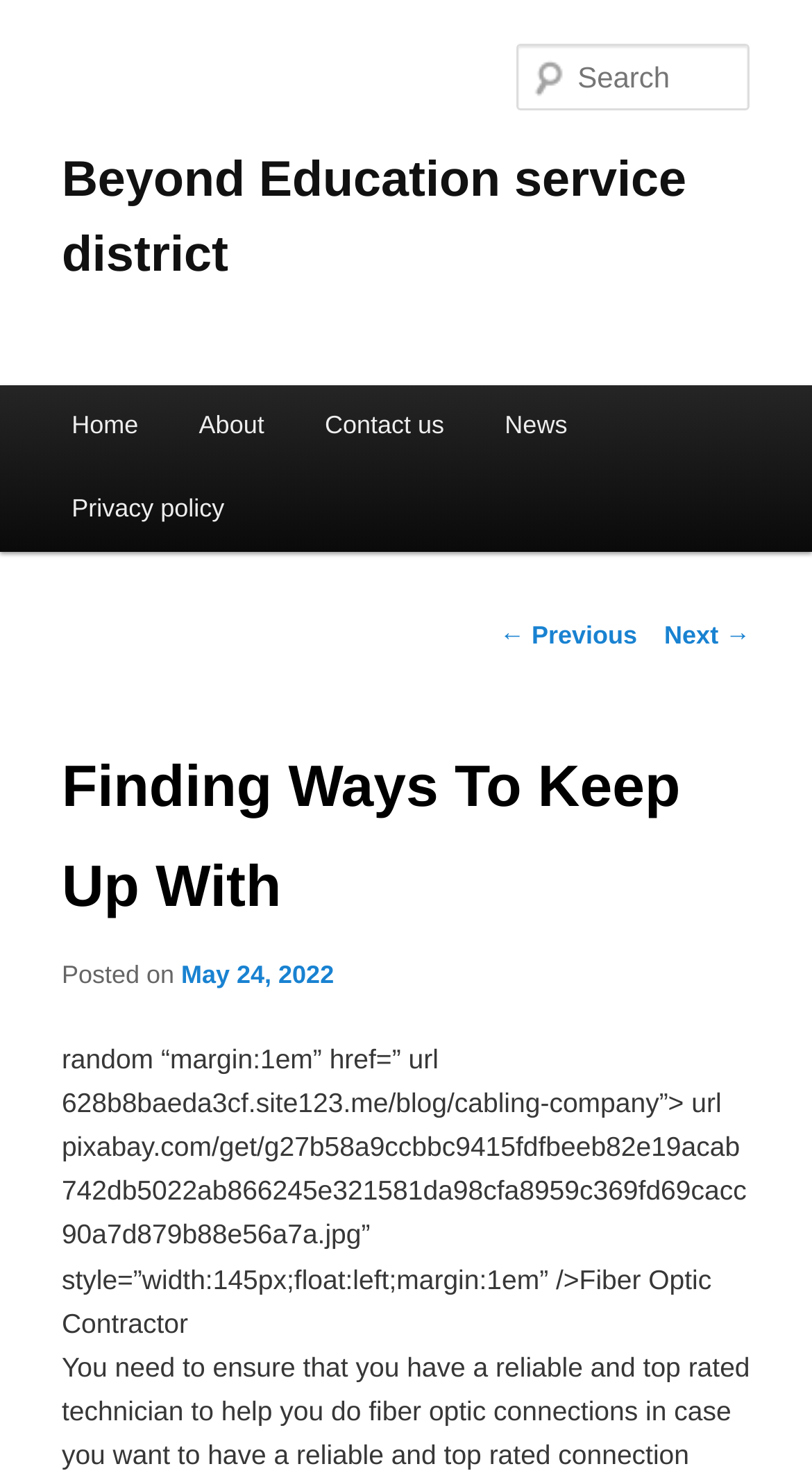Extract the primary header of the webpage and generate its text.

Beyond Education service district